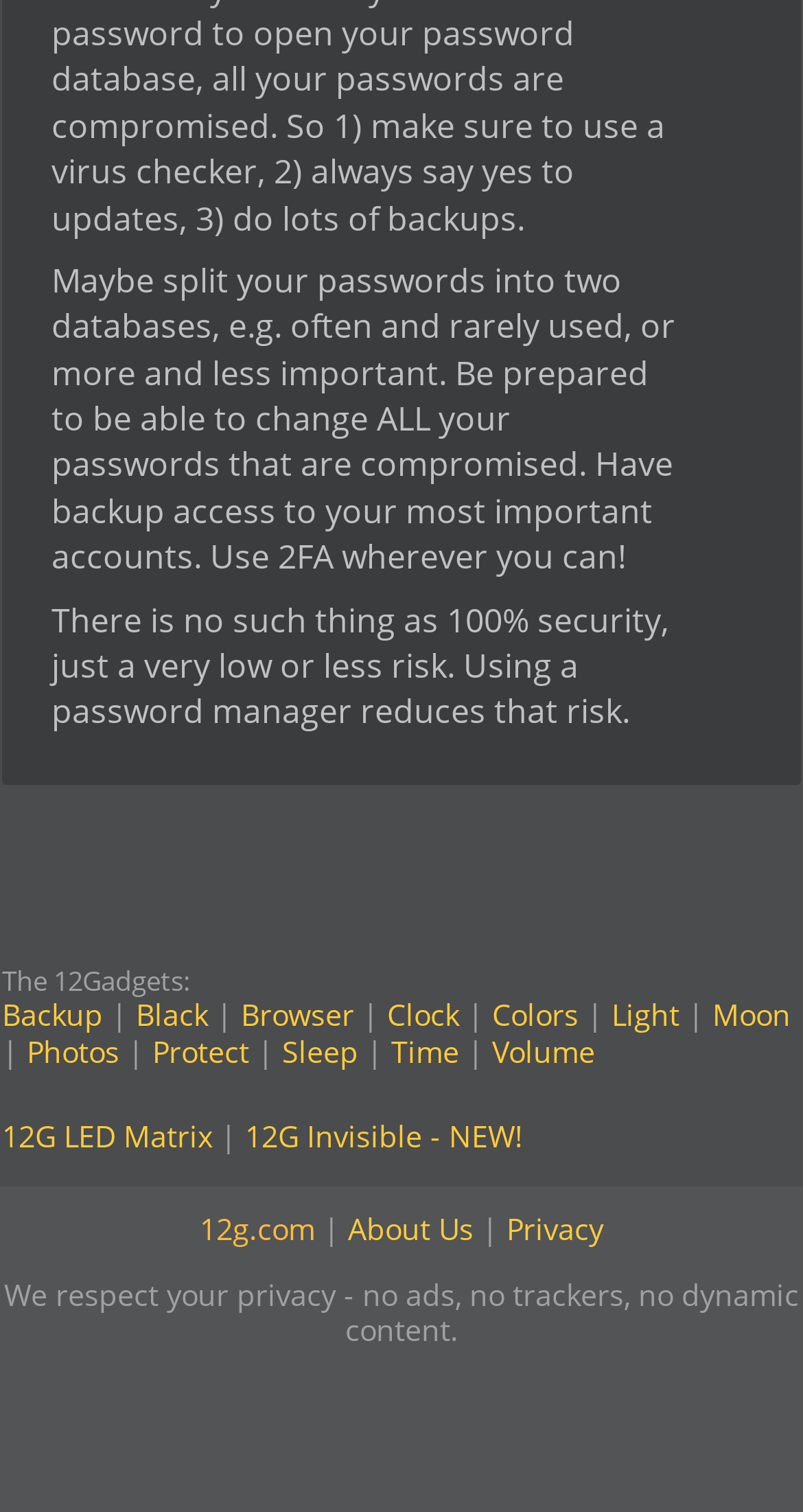Locate the bounding box coordinates of the element that should be clicked to fulfill the instruction: "Learn about Privacy".

[0.631, 0.8, 0.751, 0.826]